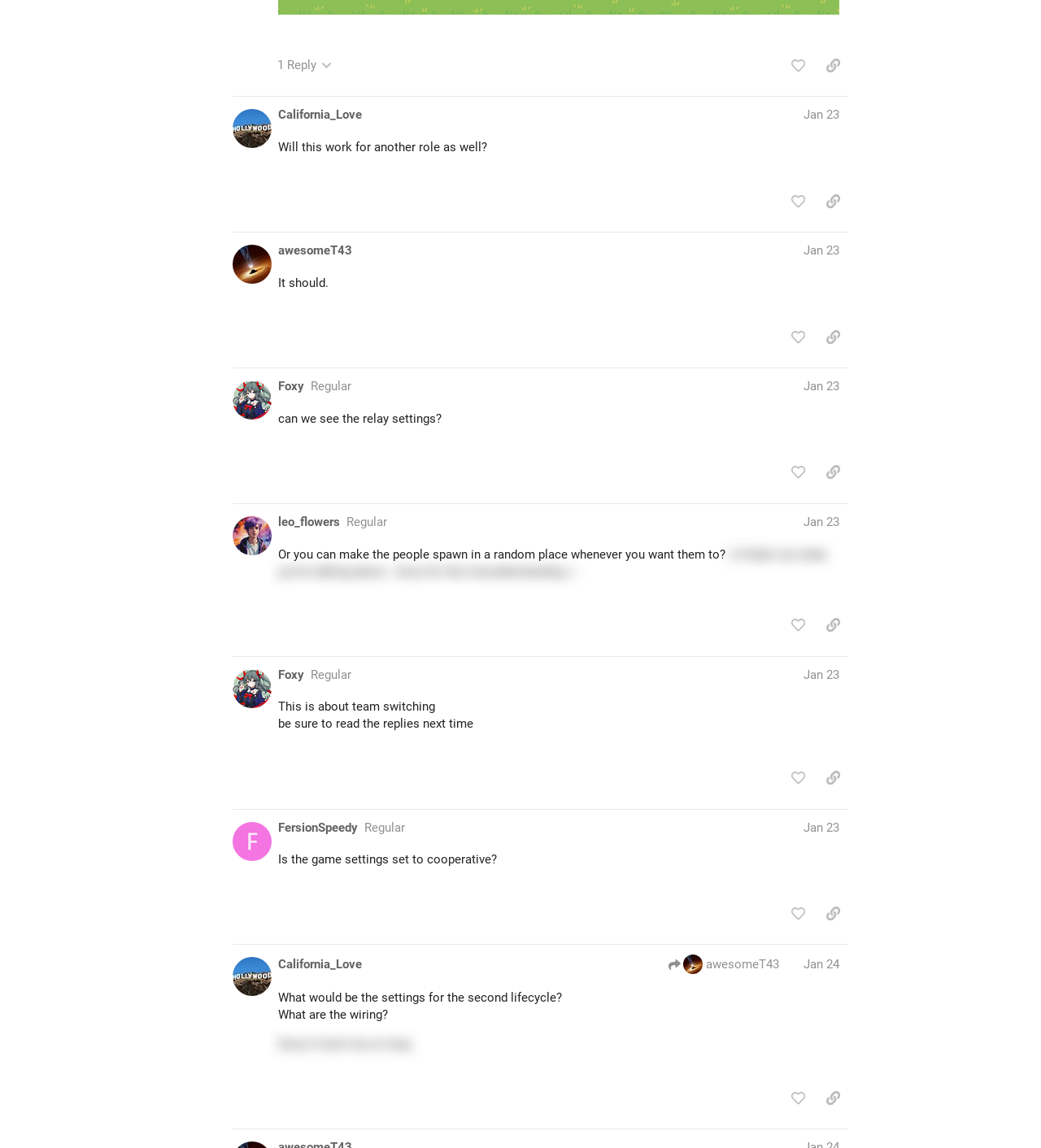Can you find the bounding box coordinates of the area I should click to execute the following instruction: "show hidden content"?

[0.267, 0.476, 0.794, 0.504]